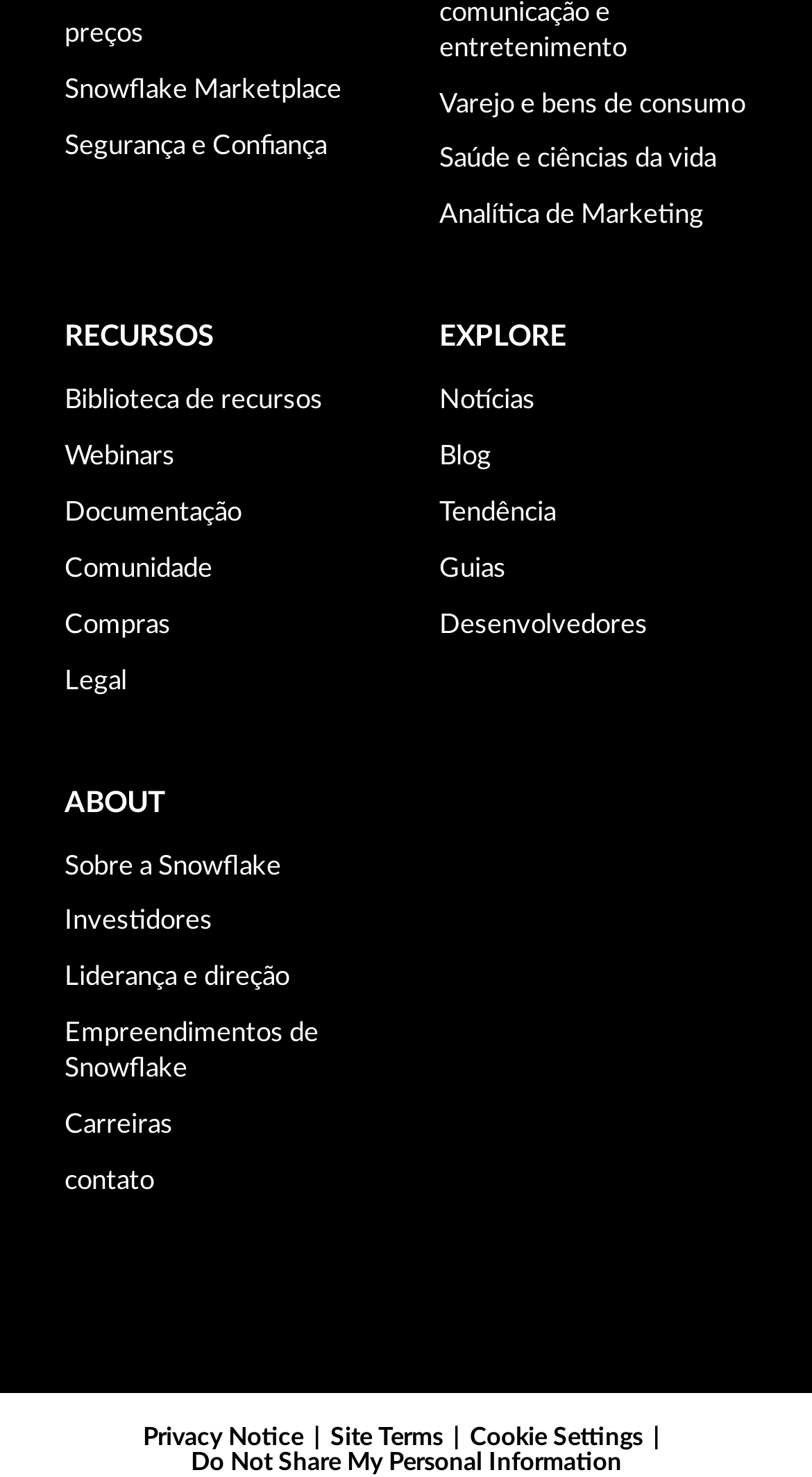Point out the bounding box coordinates of the section to click in order to follow this instruction: "View Snowflake Marketplace".

[0.079, 0.05, 0.459, 0.074]